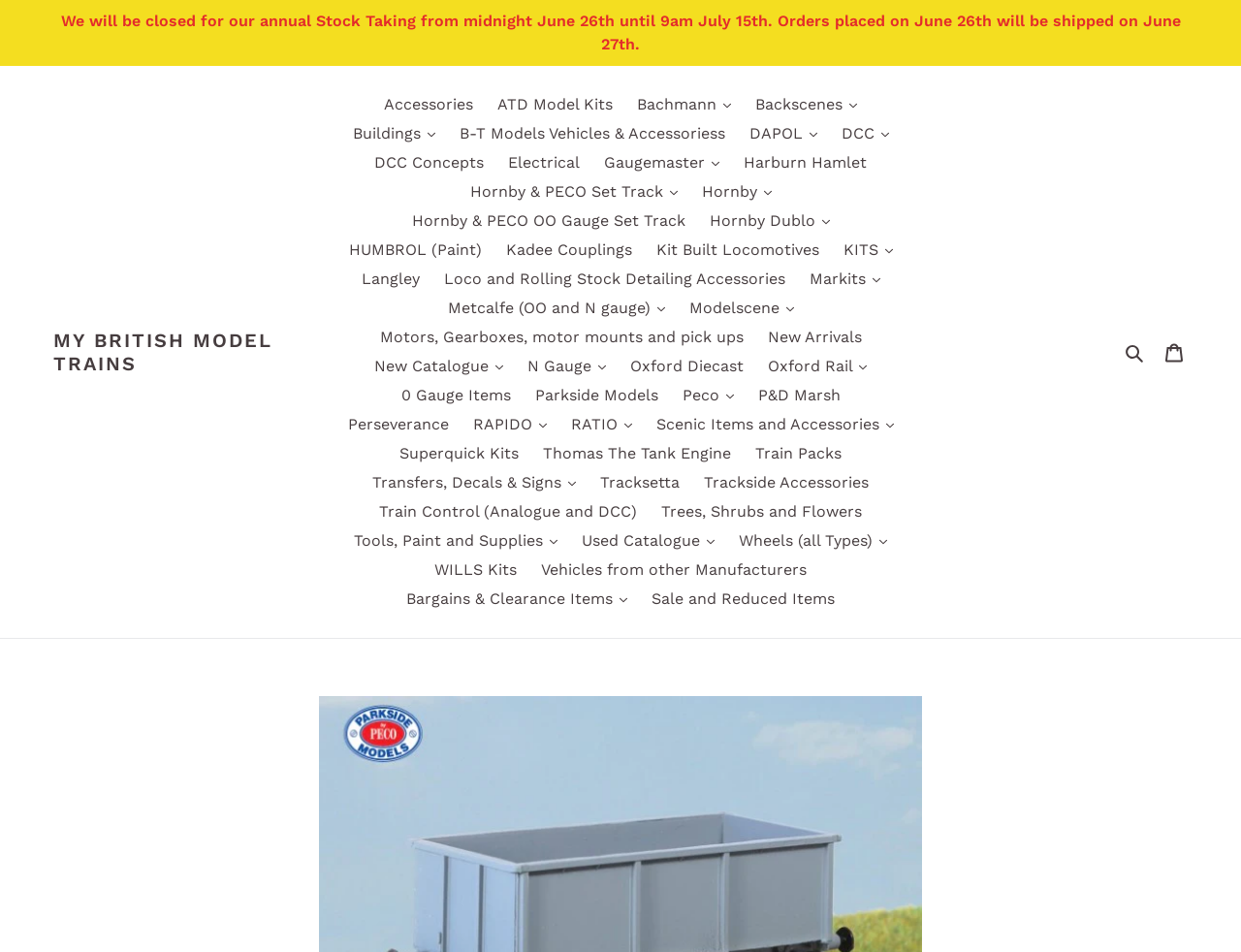Please identify the bounding box coordinates of the element I need to click to follow this instruction: "View cart".

[0.93, 0.349, 0.965, 0.39]